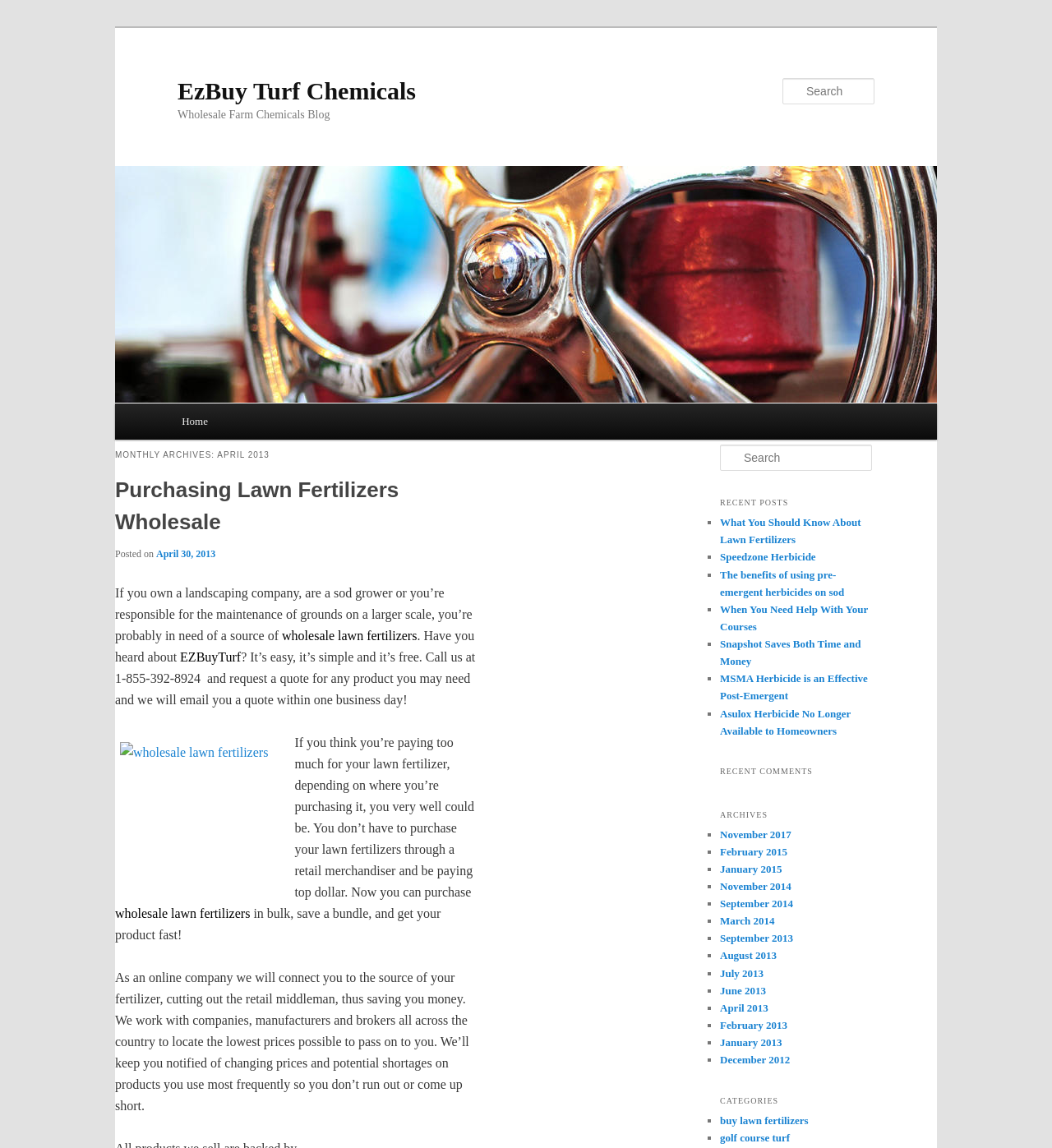What type of products does the company sell?
Please provide a comprehensive answer based on the details in the screenshot.

The company sells lawn fertilizers and chemicals, as indicated by the content of the webpage, which includes articles and links related to purchasing wholesale lawn fertilizers and using pre-emergent herbicides on sod.